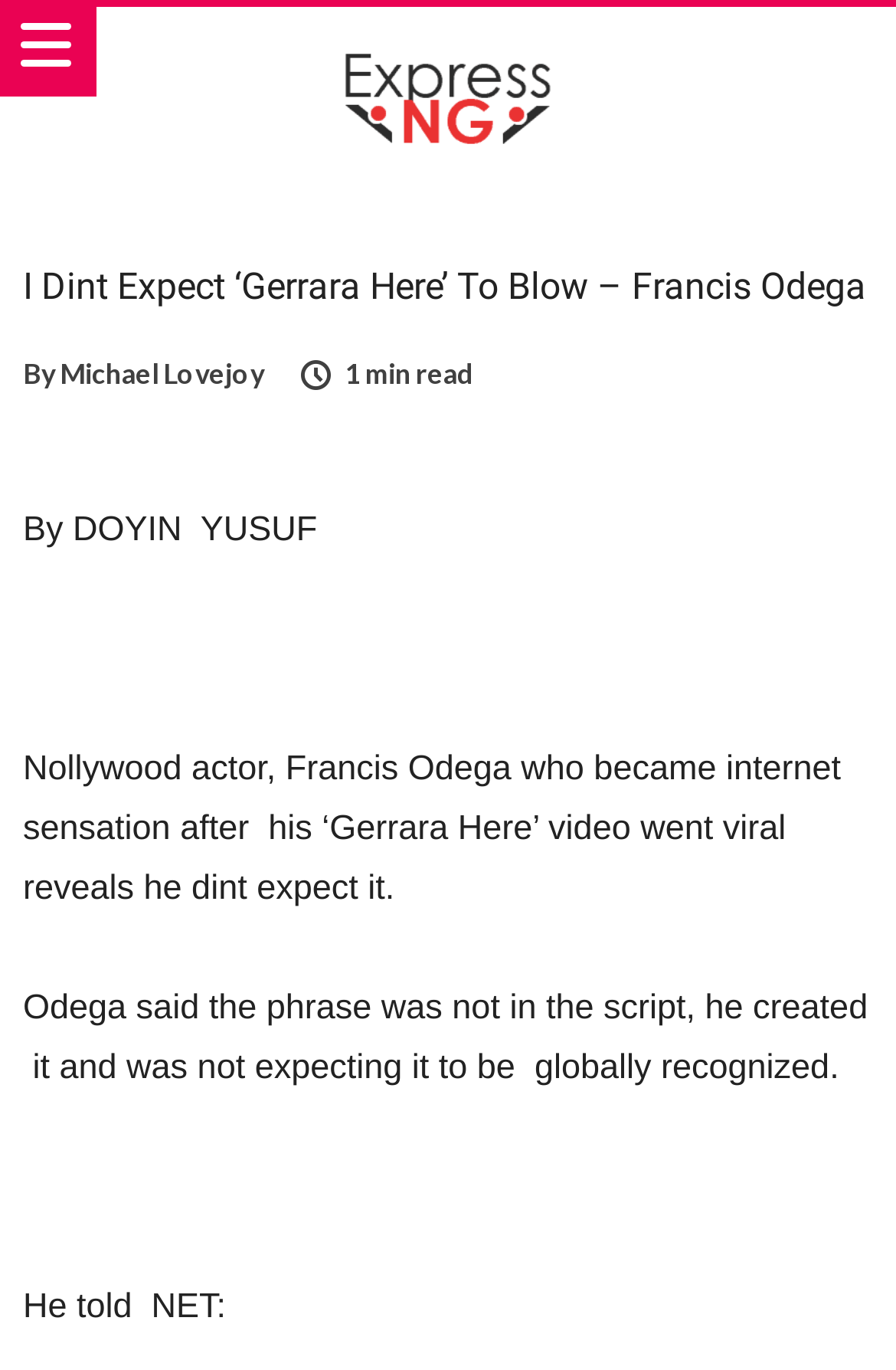Who wrote the article?
Please provide a single word or phrase as your answer based on the image.

DOYIN YUSUF